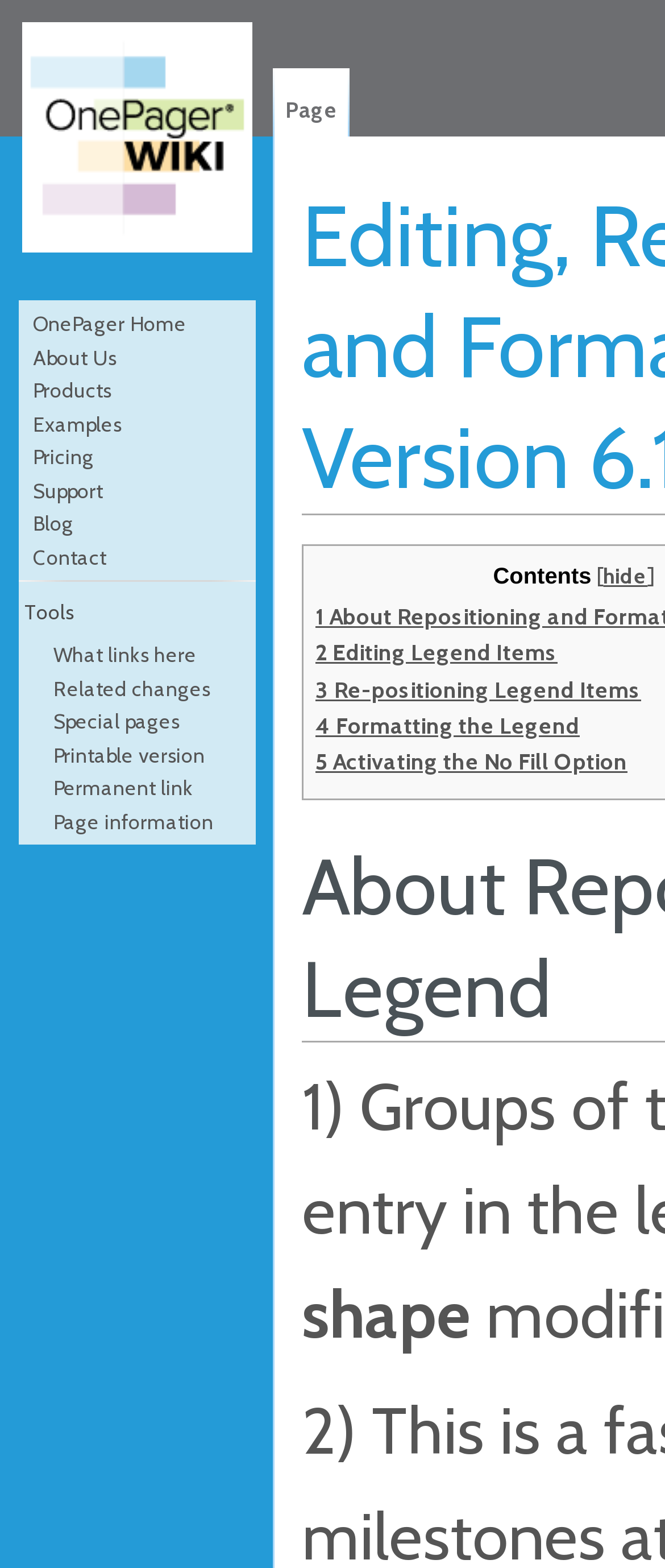What is the first link in the navigation section?
Could you please answer the question thoroughly and with as much detail as possible?

I looked at the navigation section and found the first link, which is 'OnePager Home'. This link is located at the top left corner of the webpage, under the 'Navigation' section.